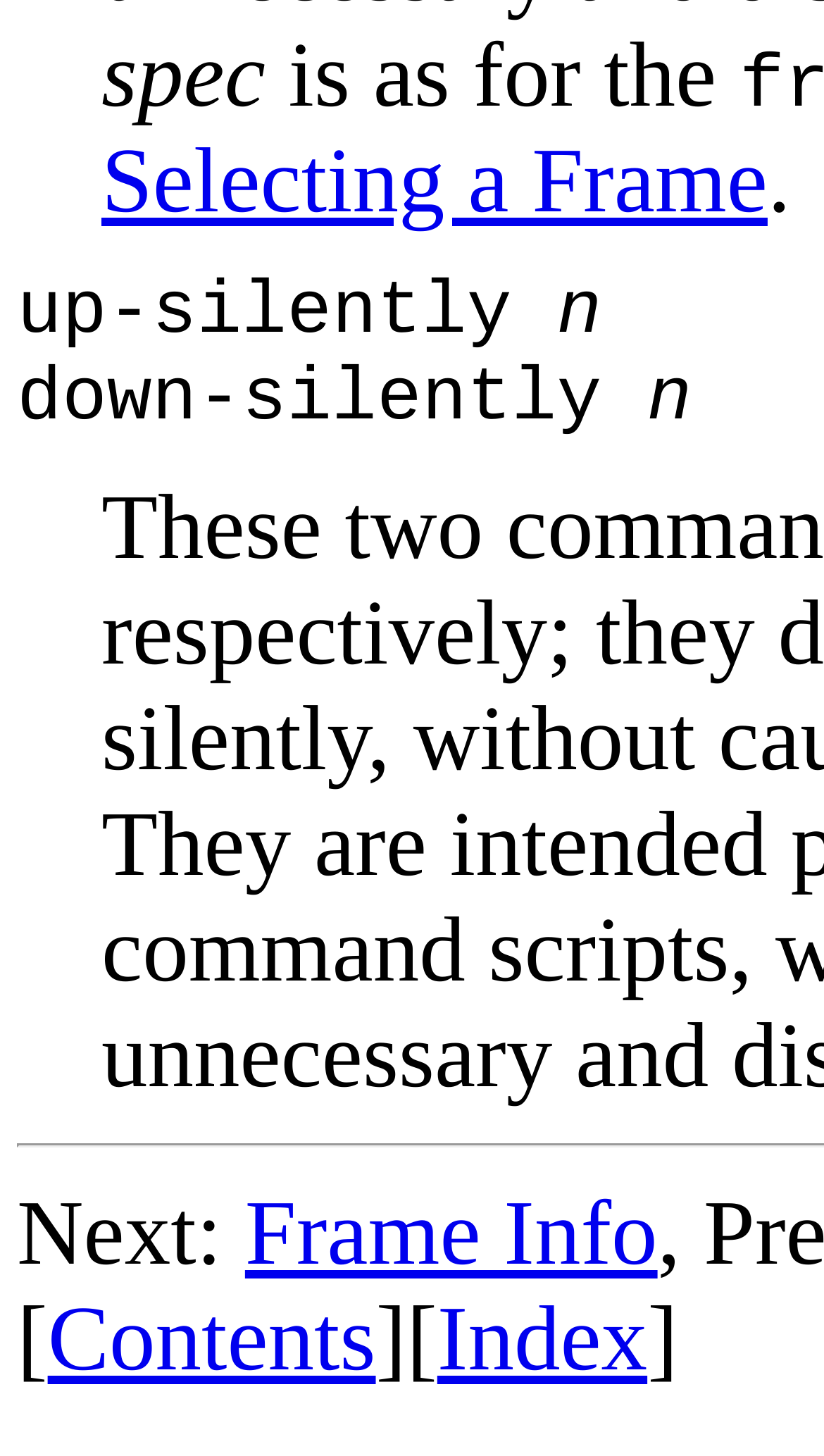What is the text next to the 'Next:' label?
Using the image as a reference, answer with just one word or a short phrase.

Frame Info